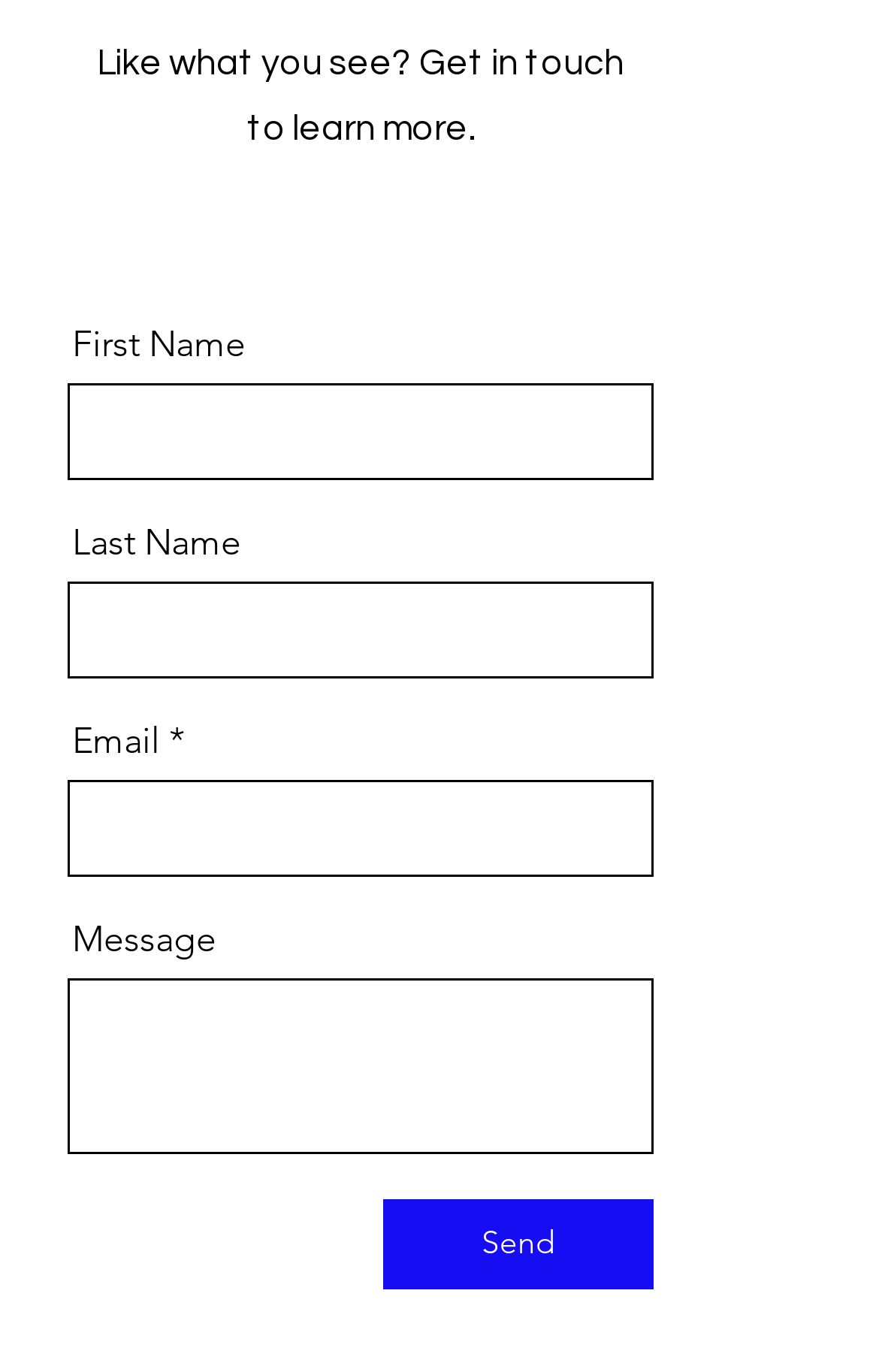Given the description of a UI element: "parent_node: Message", identify the bounding box coordinates of the matching element in the webpage screenshot.

[0.077, 0.712, 0.744, 0.84]